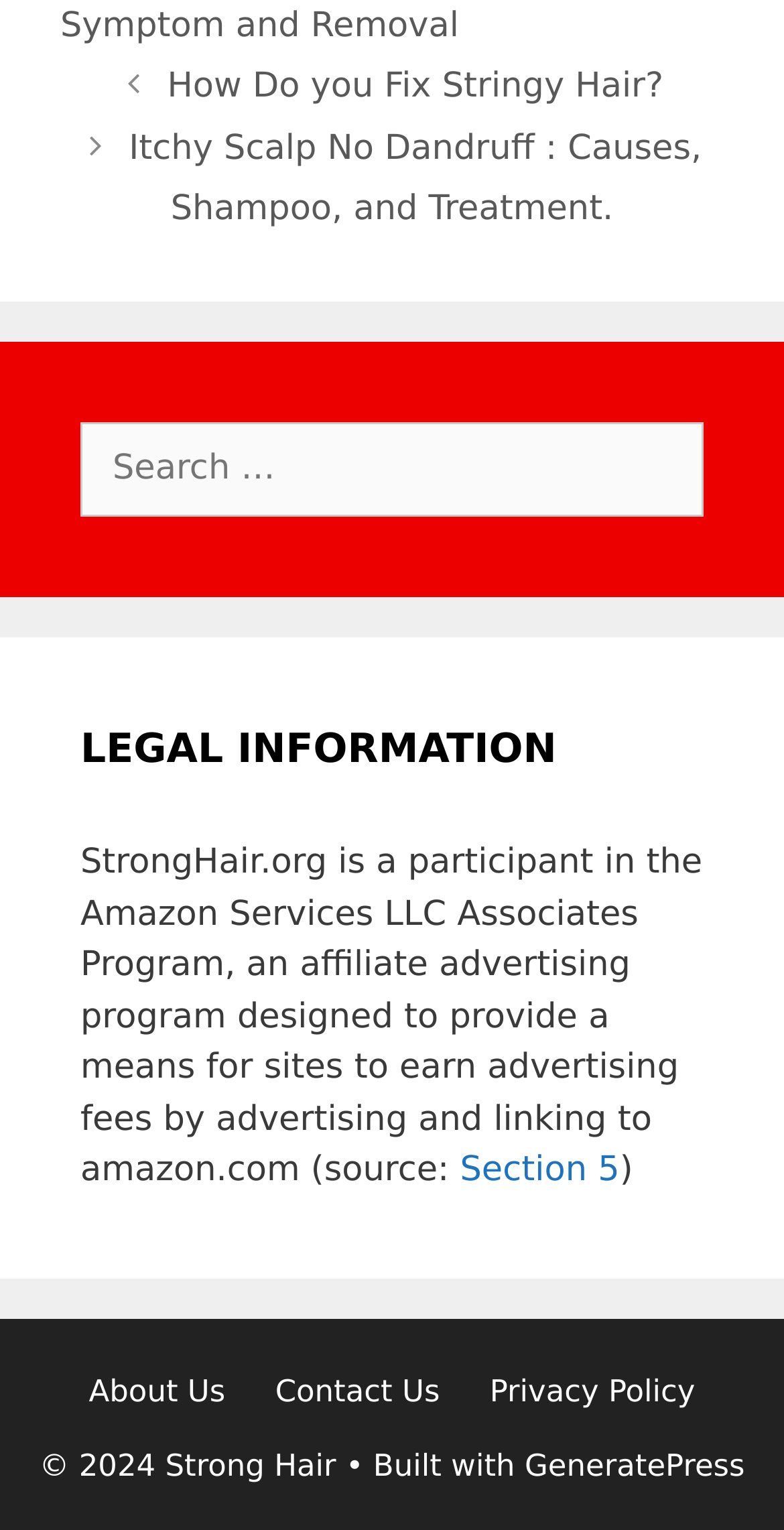What is the topic of the first post?
Please look at the screenshot and answer using one word or phrase.

Stringy Hair